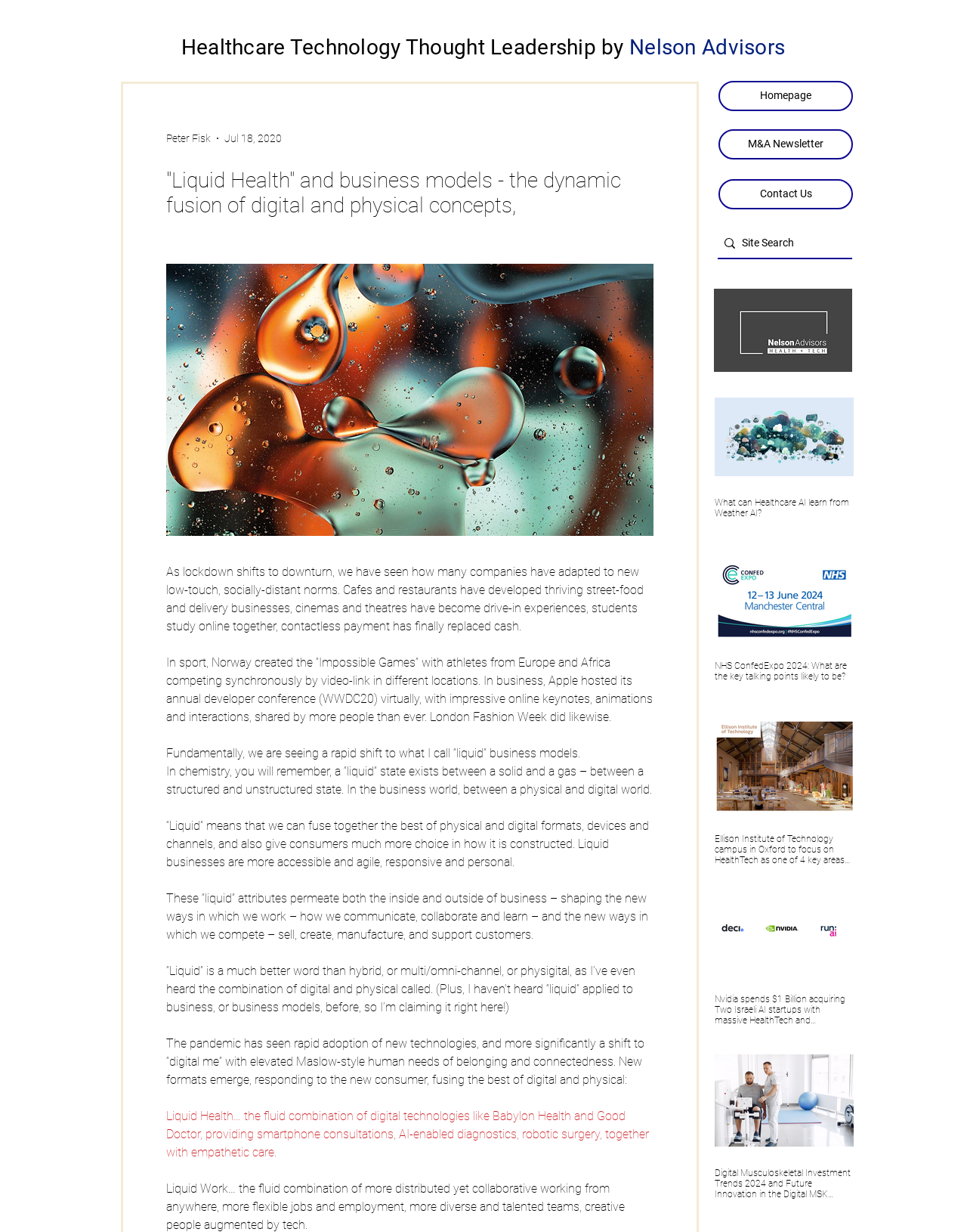Please examine the image and answer the question with a detailed explanation:
What is the name of the company mentioned in the heading?

The heading 'Healthcare Technology Thought Leadership by Nelson Advisors' indicates that Nelson Advisors is the company mentioned.